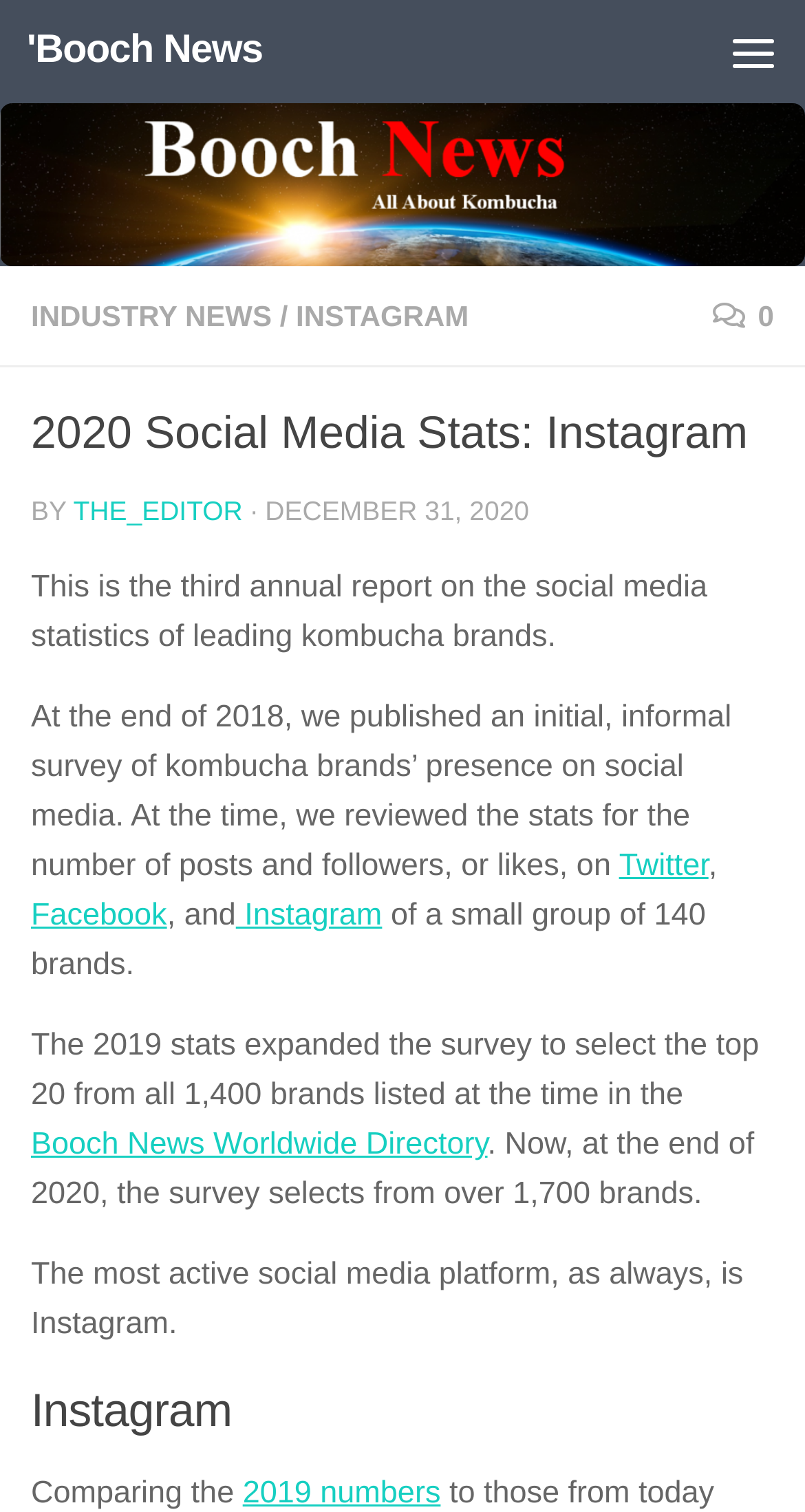Find the bounding box coordinates for the element described here: "Booch News Worldwide Directory".

[0.038, 0.746, 0.606, 0.769]